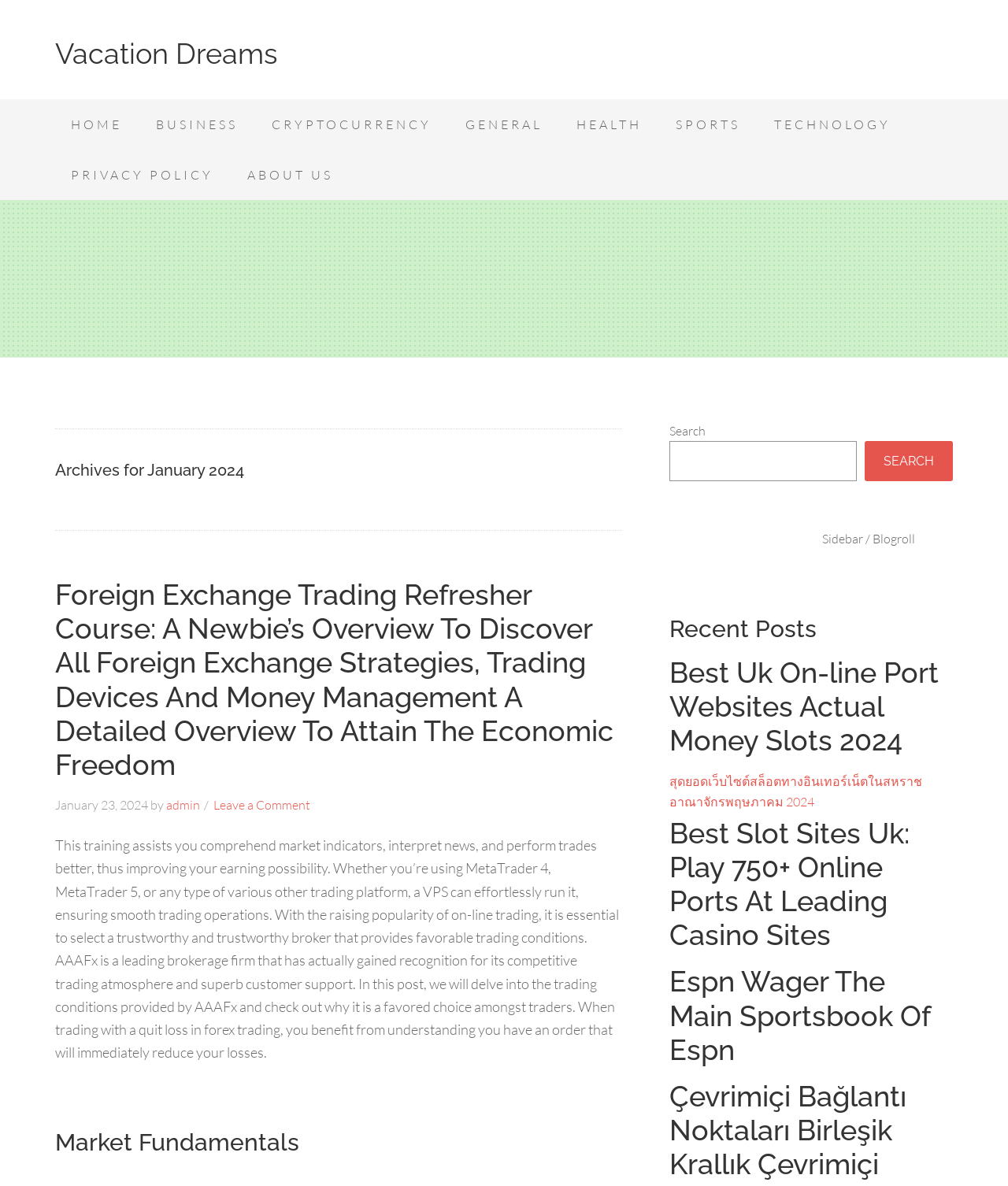Use a single word or phrase to answer the question: 
How many recent posts are listed on the sidebar?

3